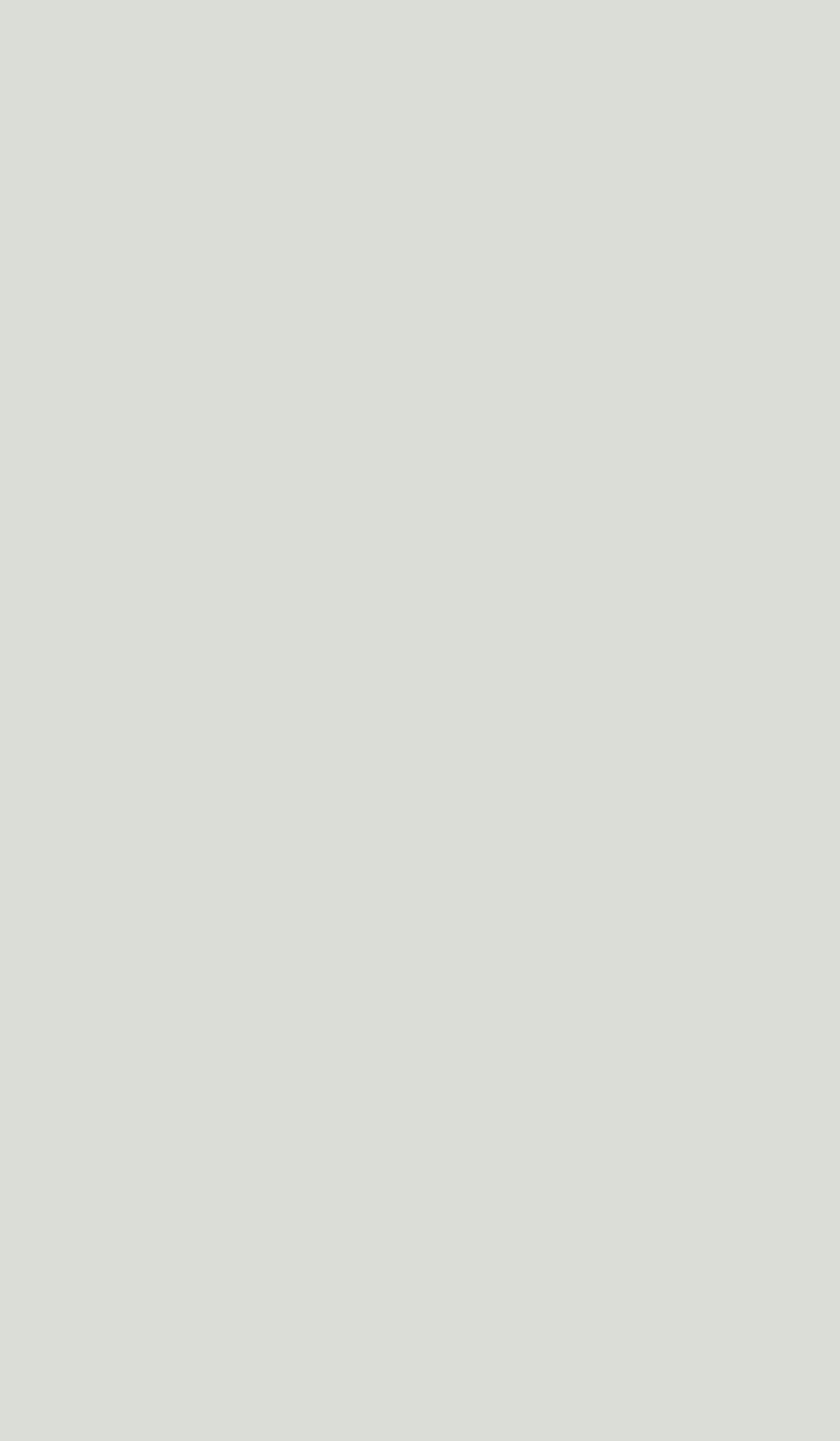Provide a brief response in the form of a single word or phrase:
How many social media icons are there?

6